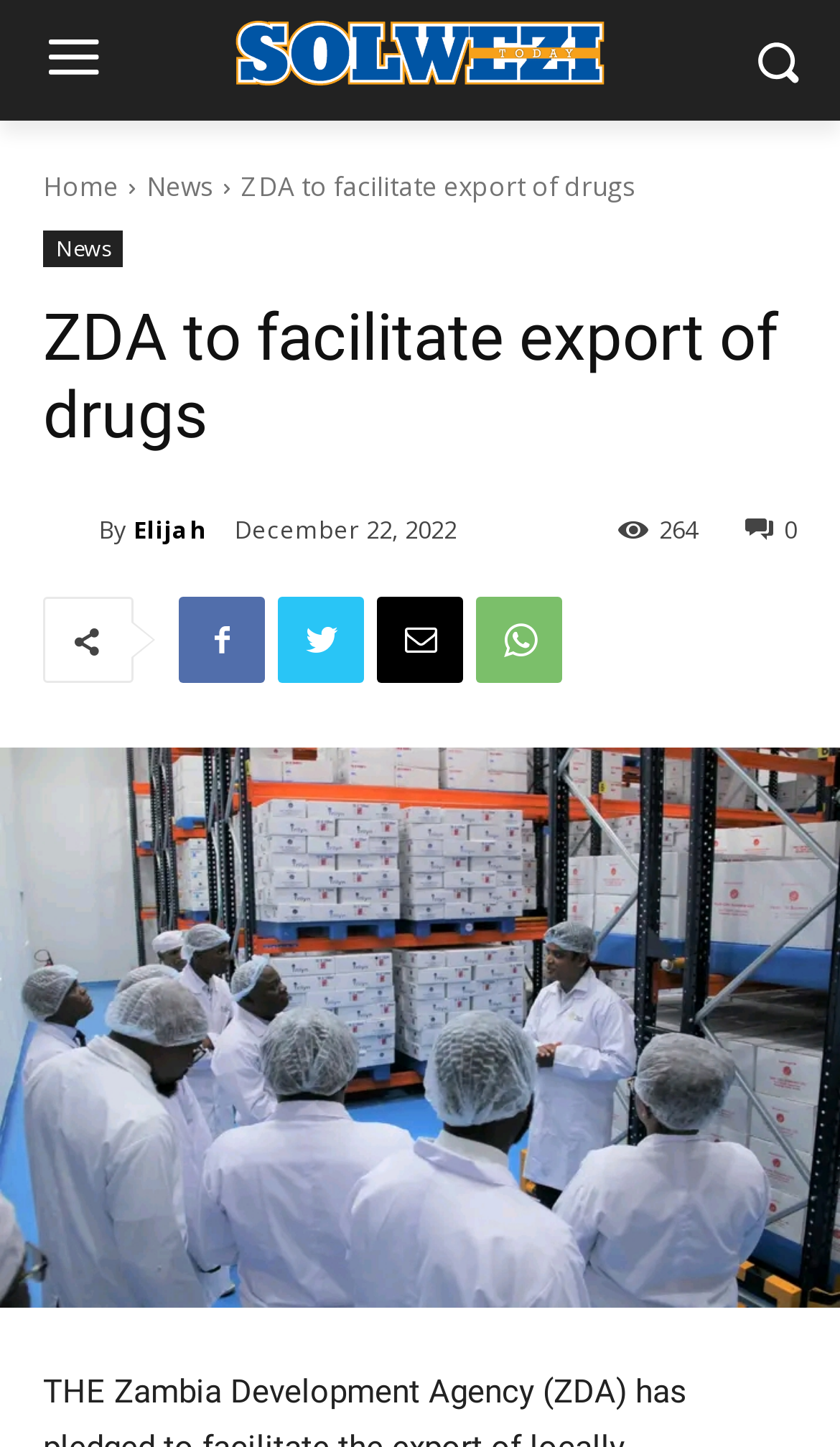Determine the bounding box coordinates of the clickable region to carry out the instruction: "go to home page".

[0.051, 0.116, 0.141, 0.141]